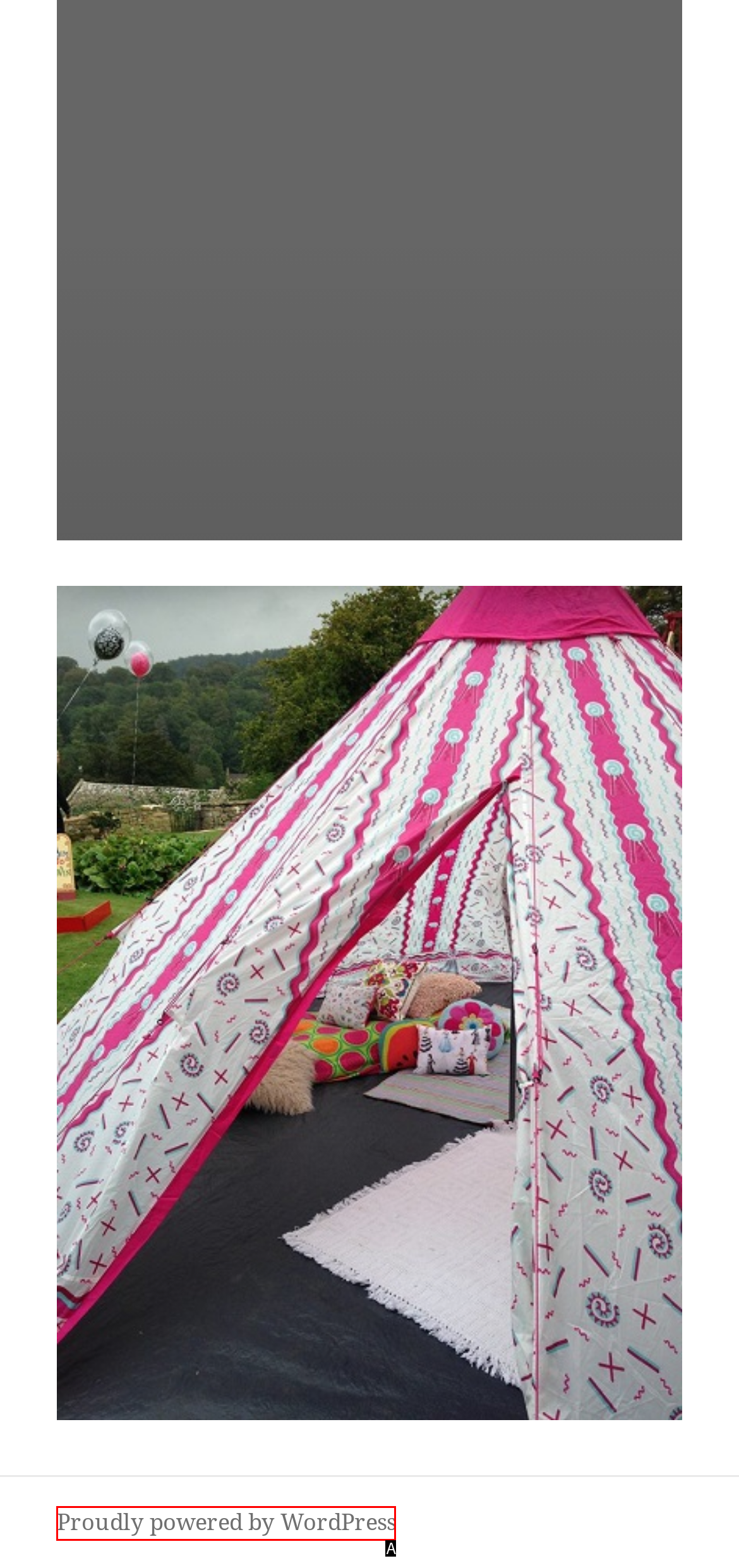Please provide the letter of the UI element that best fits the following description: Proudly powered by WordPress
Respond with the letter from the given choices only.

A